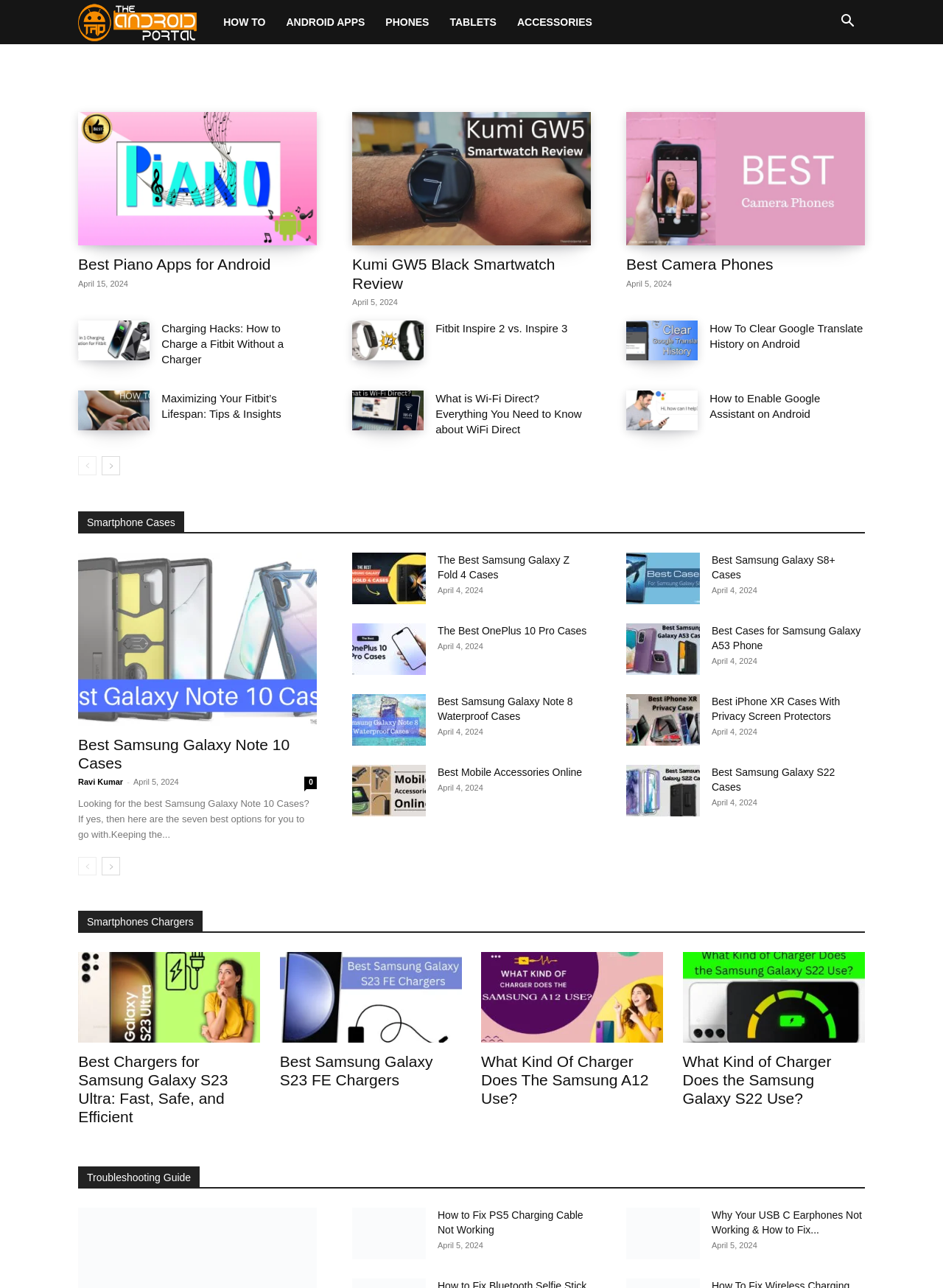What is the purpose of the button at the top-right corner?
Examine the image and give a concise answer in one word or a short phrase.

Search